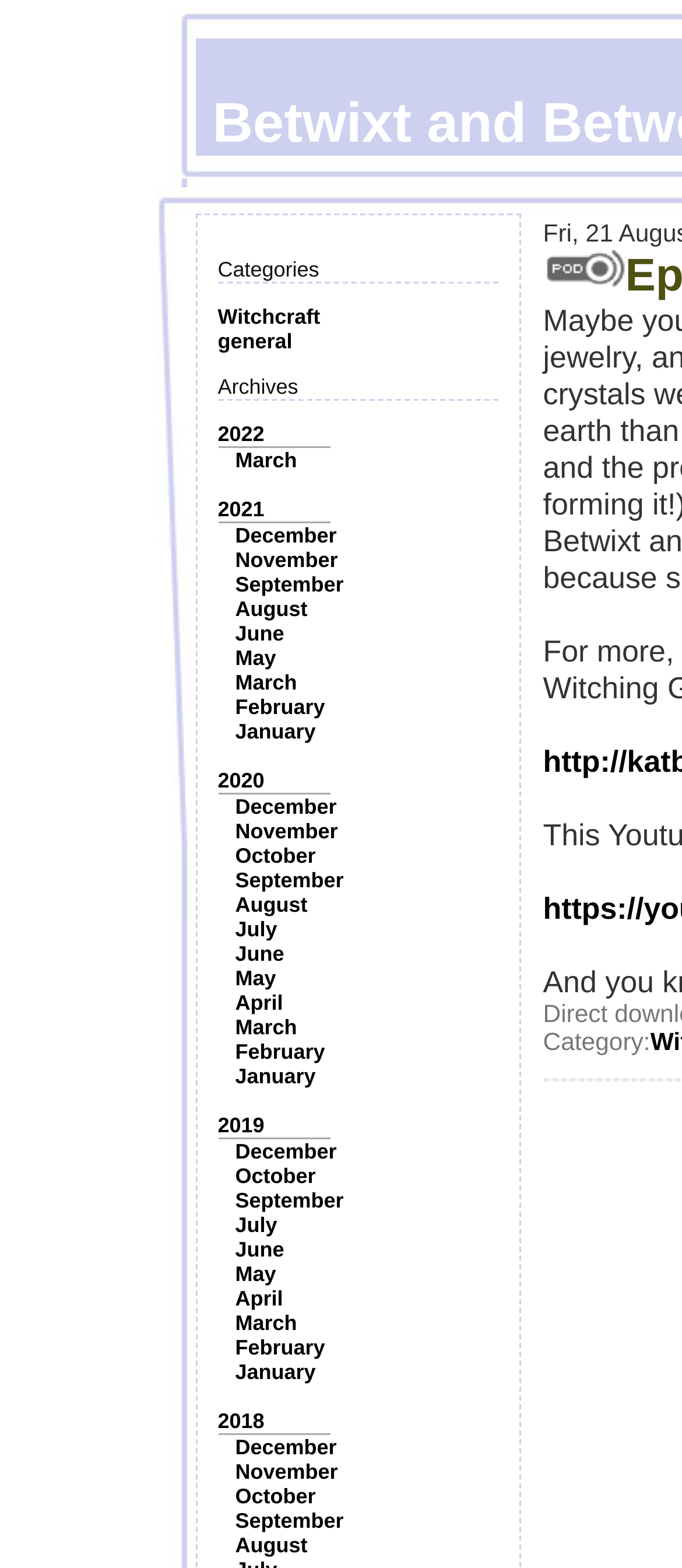Find the bounding box coordinates for the area that should be clicked to accomplish the instruction: "Click on the 'Witchcraft' category".

[0.319, 0.194, 0.469, 0.21]